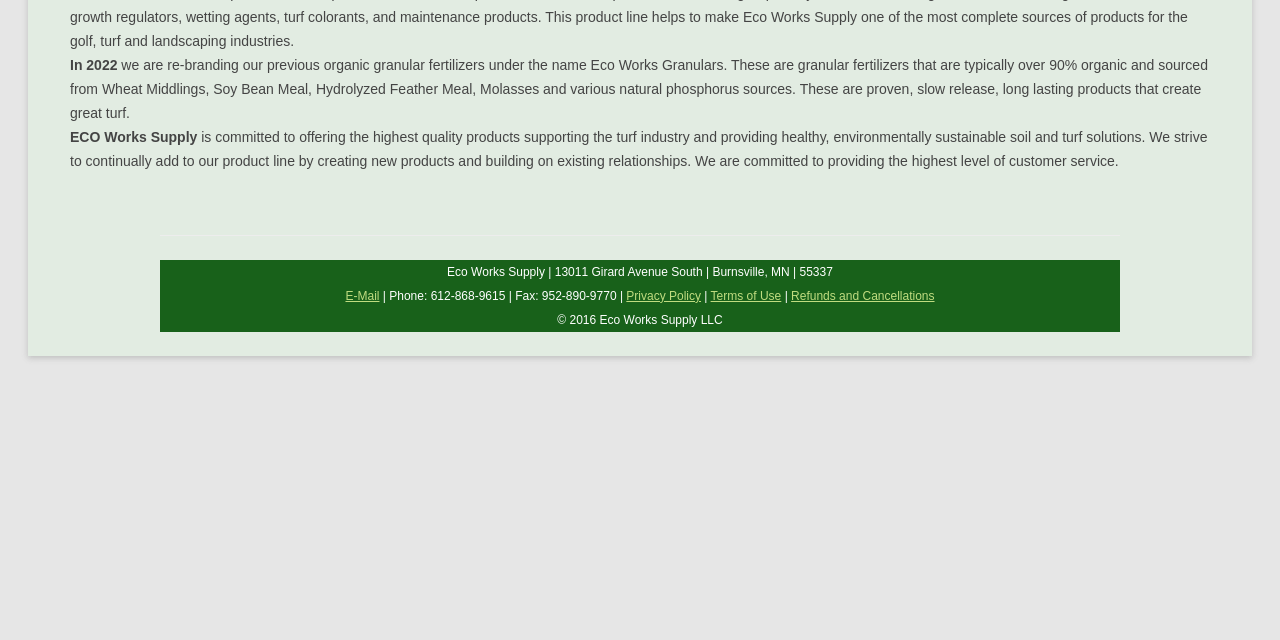From the element description E-Mail, predict the bounding box coordinates of the UI element. The coordinates must be specified in the format (top-left x, top-left y, bottom-right x, bottom-right y) and should be within the 0 to 1 range.

[0.27, 0.451, 0.296, 0.473]